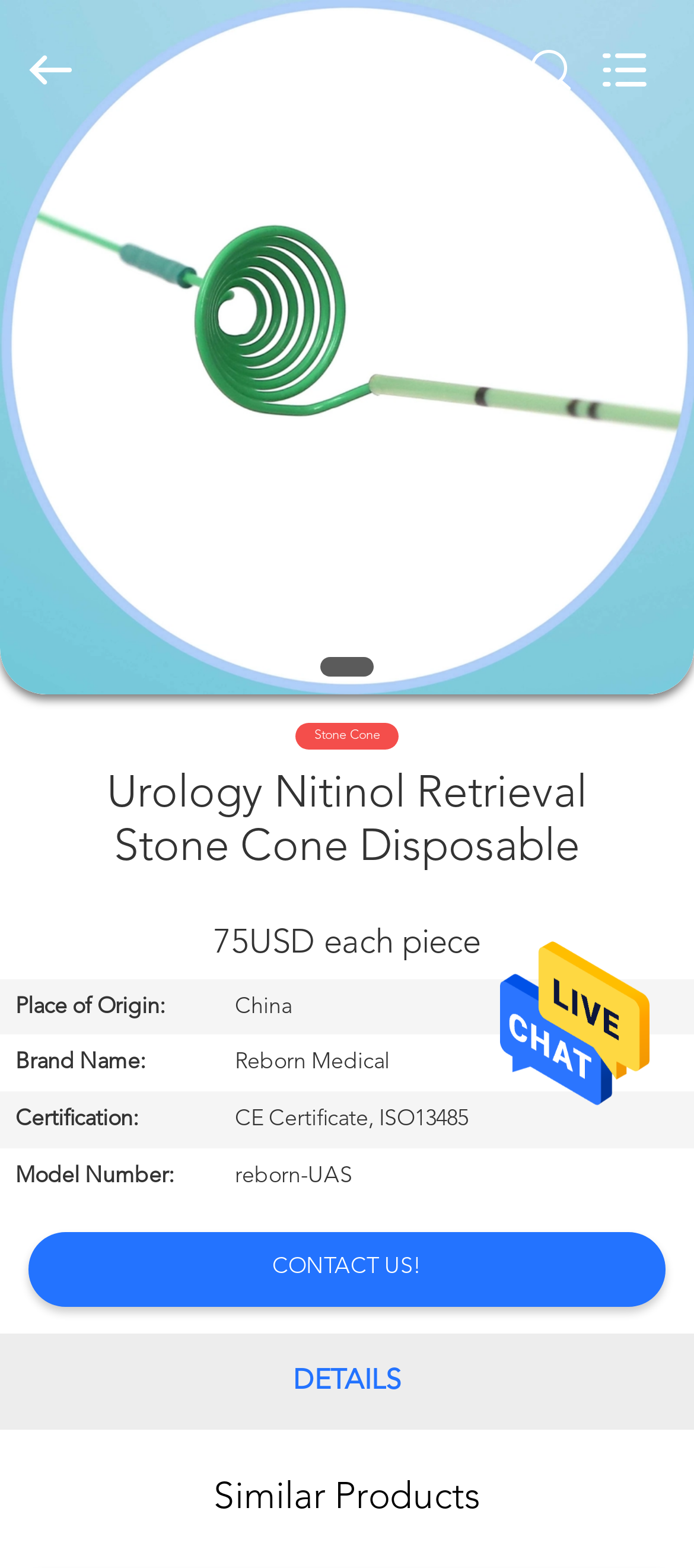What is the certification of the product?
By examining the image, provide a one-word or phrase answer.

CE Certificate, ISO13485